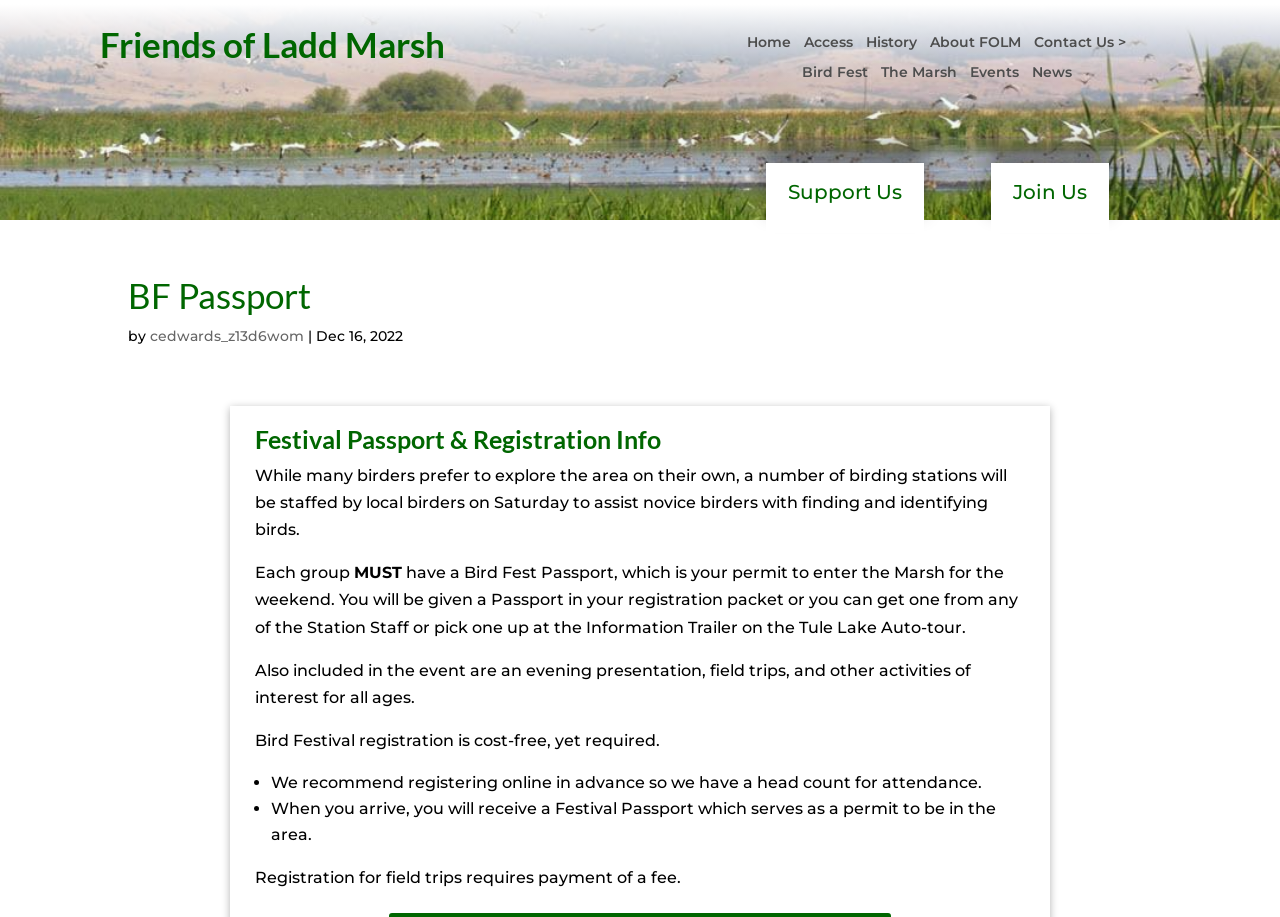Provide the bounding box coordinates in the format (top-left x, top-left y, bottom-right x, bottom-right y). All values are floating point numbers between 0 and 1. Determine the bounding box coordinate of the UI element described as: The Marsh

[0.688, 0.07, 0.747, 0.094]